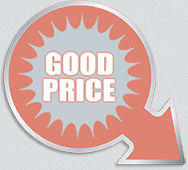What is the purpose of the graphic?
Please answer the question as detailed as possible based on the image.

The caption explains that the graphic effectively conveys a message of affordability, appealing to customers looking for value in locksmith services provided by Car Locksmith Casas Adobes AZ, which suggests that the primary purpose of the graphic is to communicate affordability.